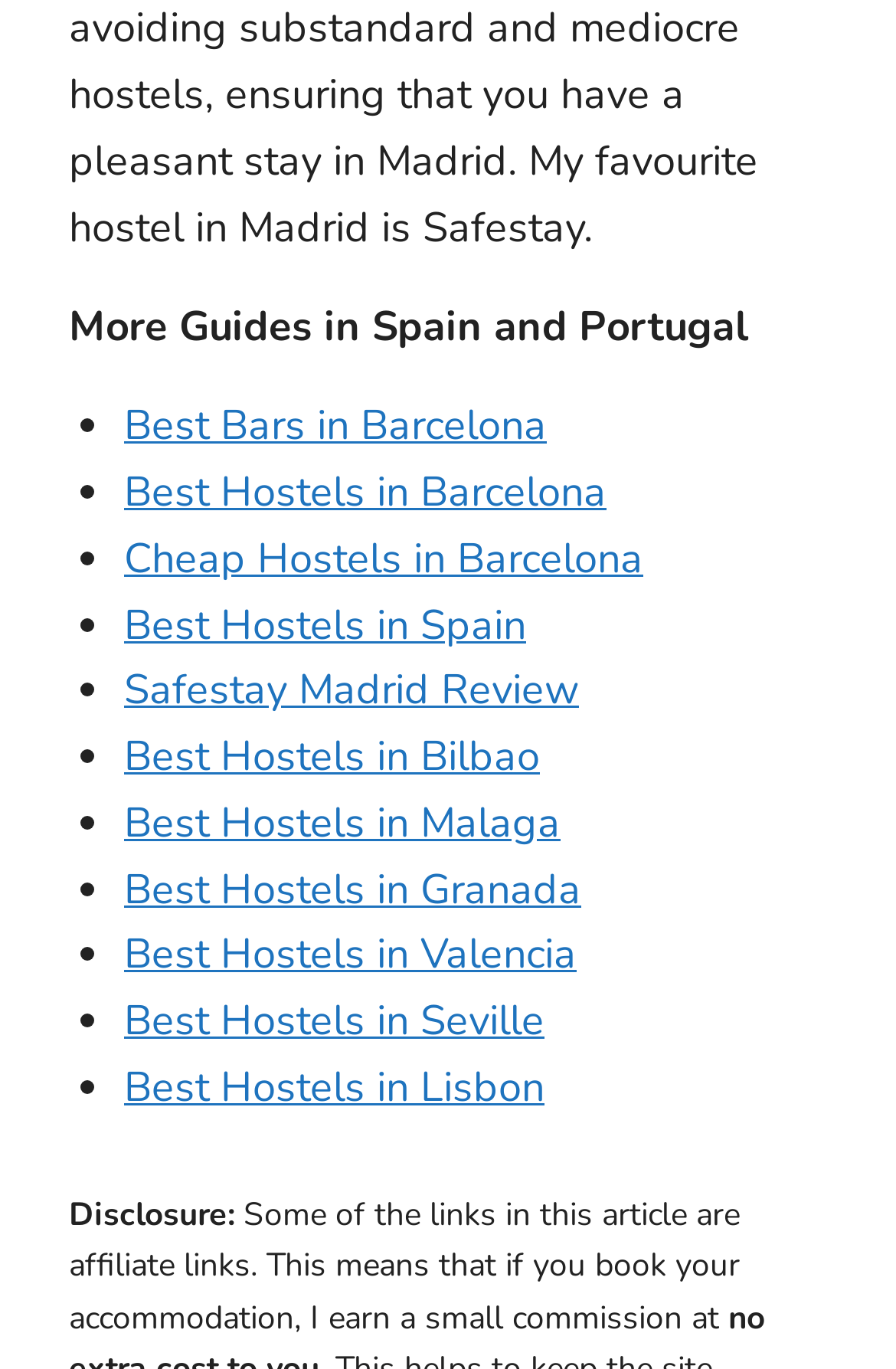Determine the bounding box coordinates of the clickable area required to perform the following instruction: "Visit Best Hostels in Lisbon". The coordinates should be represented as four float numbers between 0 and 1: [left, top, right, bottom].

[0.138, 0.774, 0.608, 0.814]